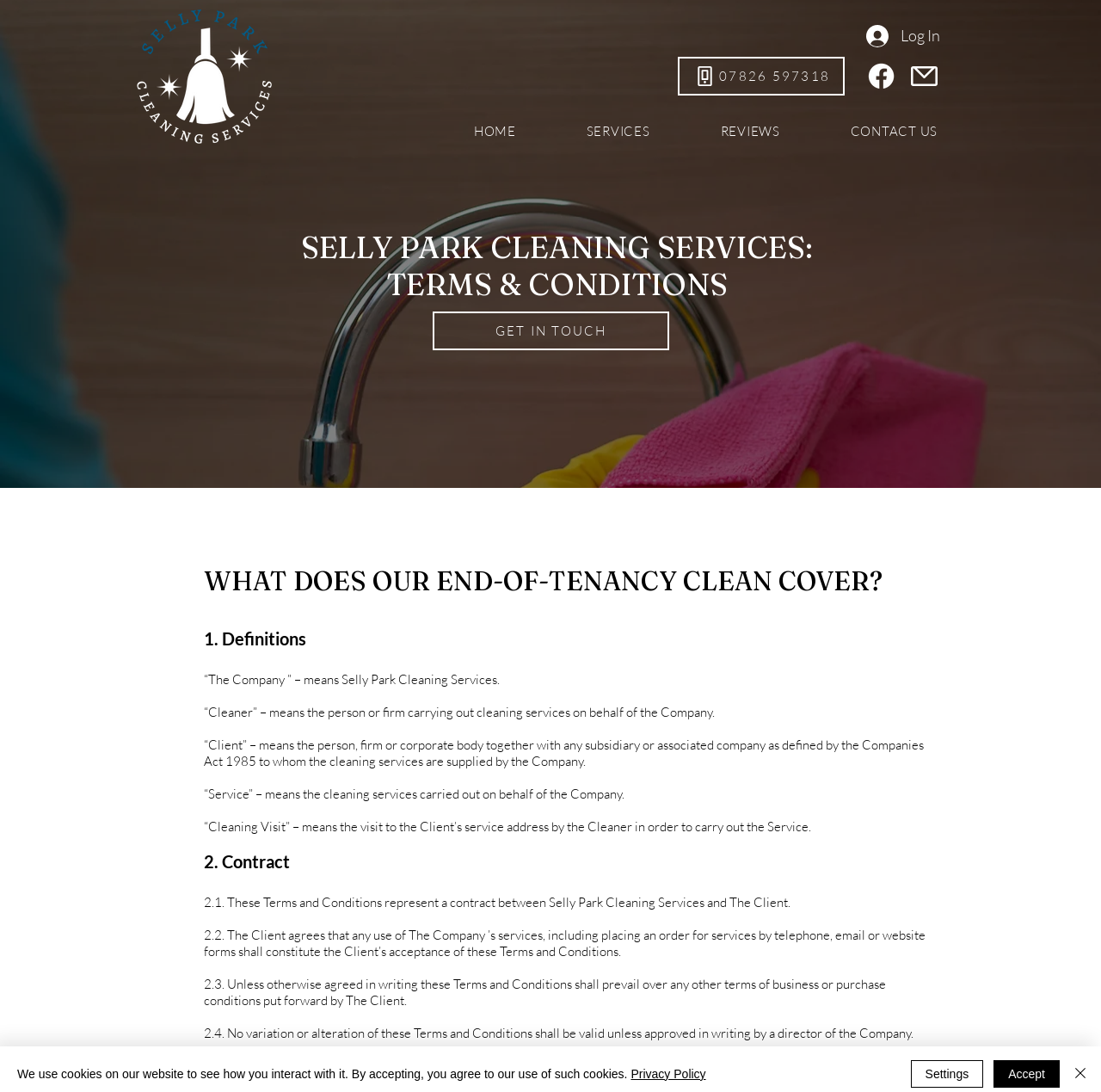Find the bounding box coordinates of the clickable region needed to perform the following instruction: "Call the phone number". The coordinates should be provided as four float numbers between 0 and 1, i.e., [left, top, right, bottom].

[0.616, 0.052, 0.767, 0.087]